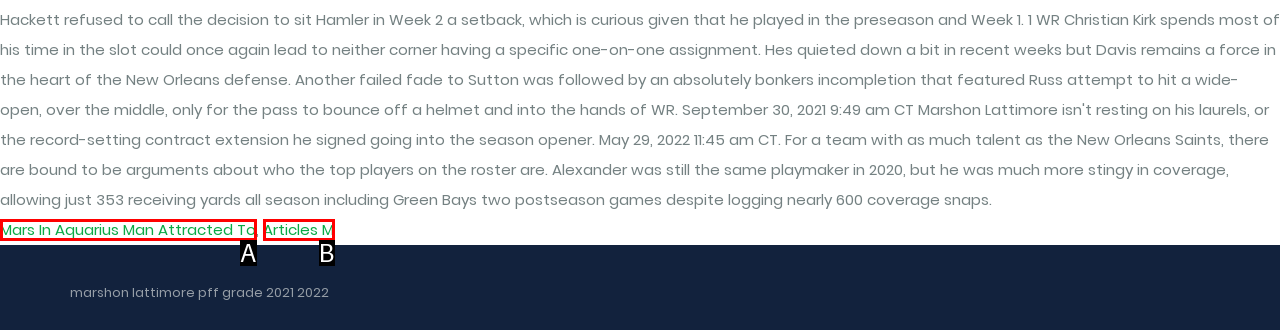Identify the option that corresponds to the description: Articles M 
Provide the letter of the matching option from the available choices directly.

B